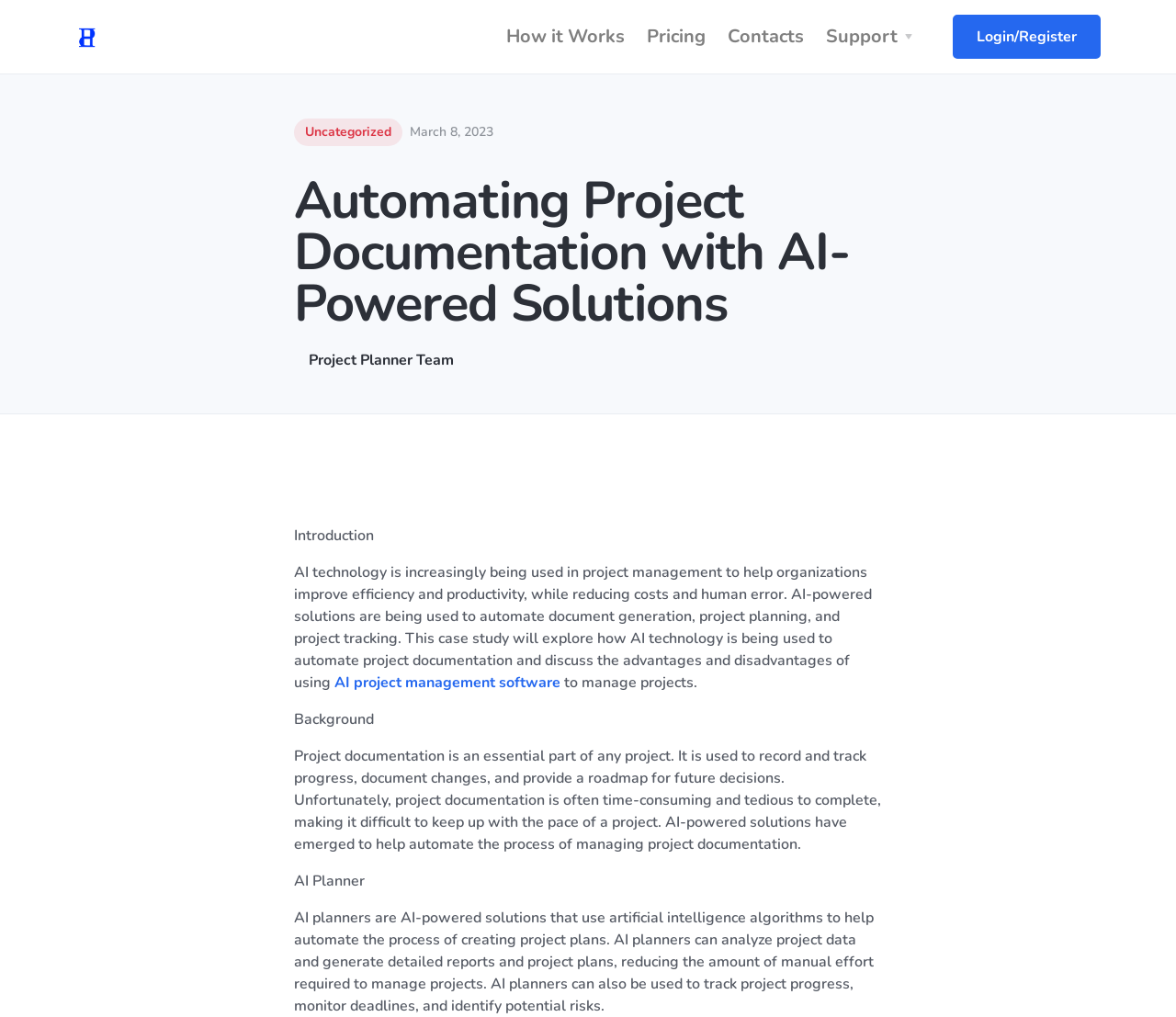Identify the bounding box coordinates of the clickable region necessary to fulfill the following instruction: "Learn how it works". The bounding box coordinates should be four float numbers between 0 and 1, i.e., [left, top, right, bottom].

[0.421, 0.015, 0.541, 0.057]